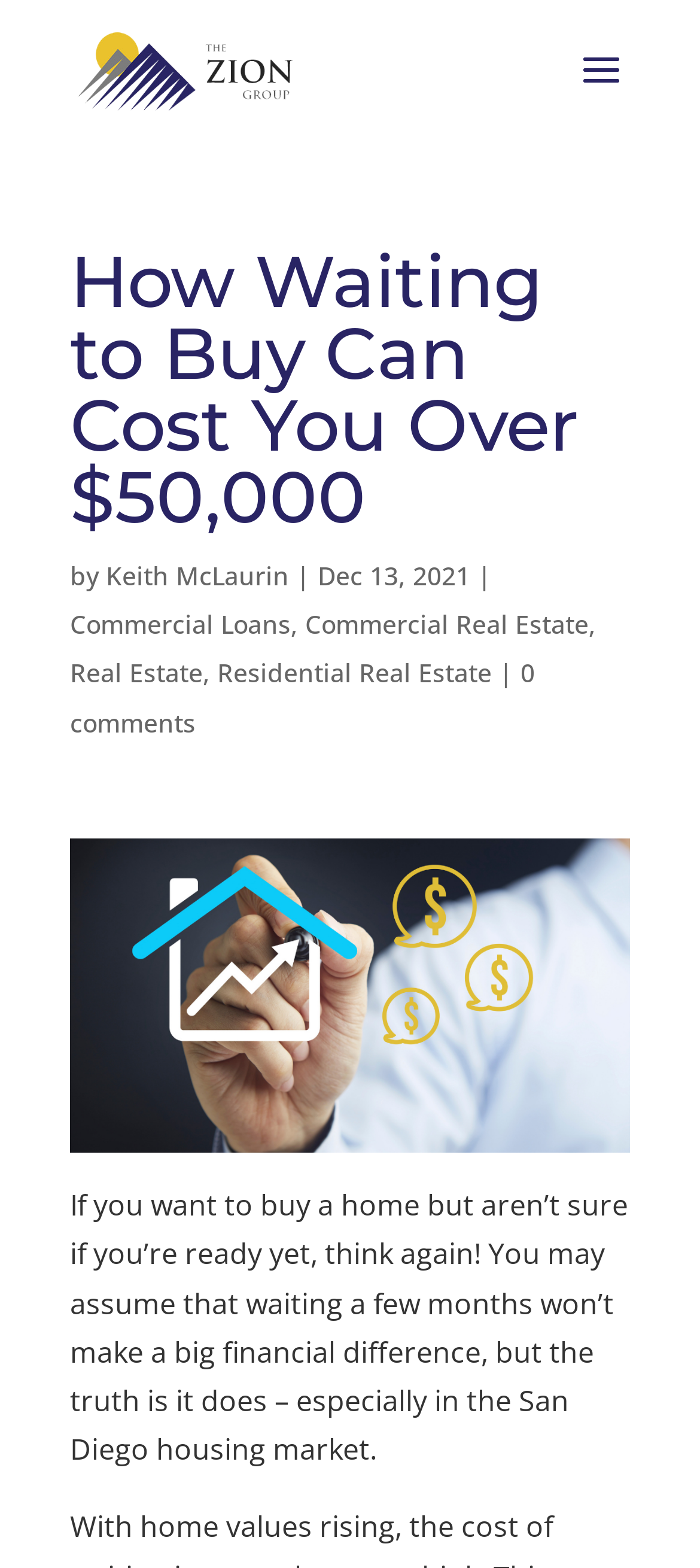Please give a succinct answer to the question in one word or phrase:
What are the categories of real estate mentioned?

Commercial, Residential